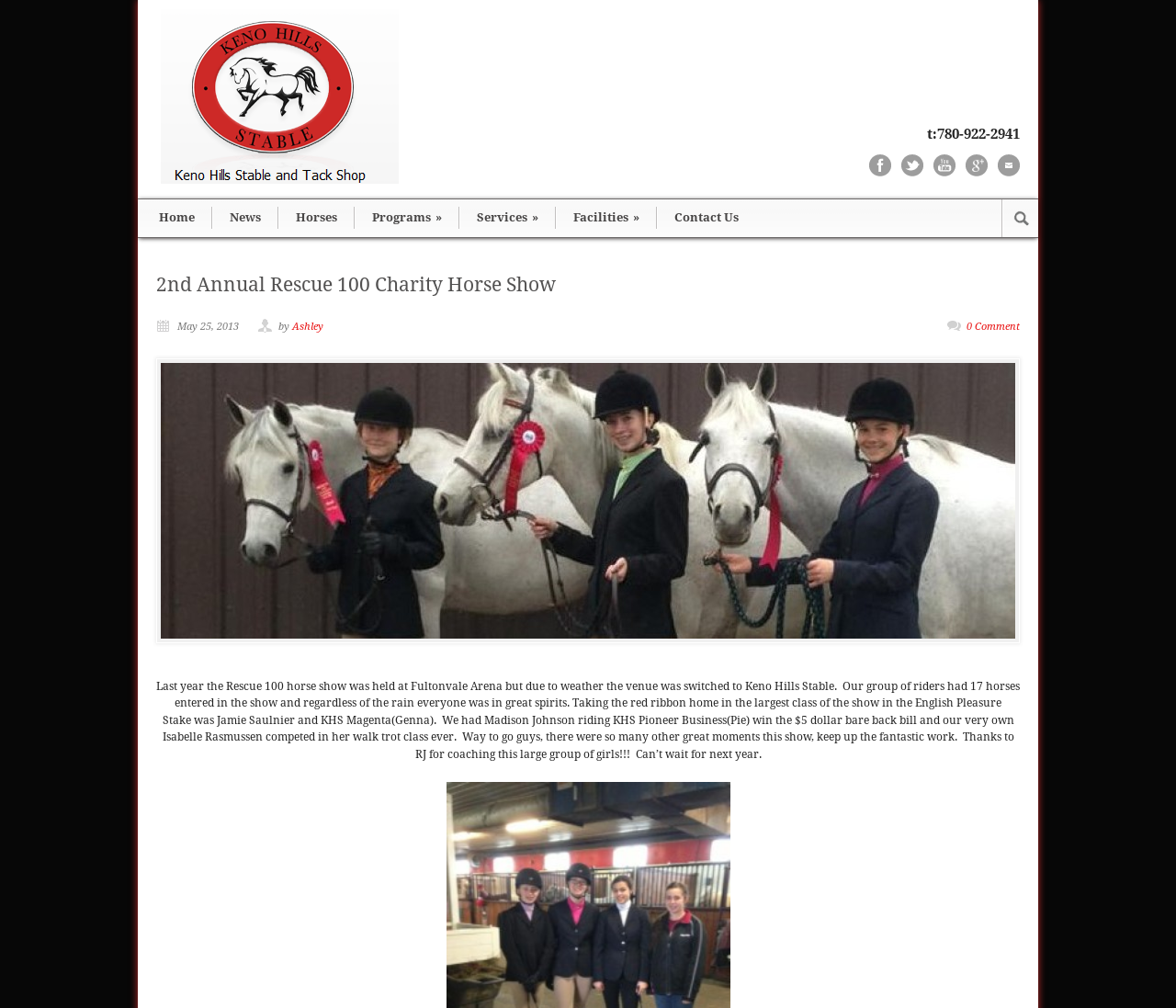Please indicate the bounding box coordinates of the element's region to be clicked to achieve the instruction: "Click the Contact Us link". Provide the coordinates as four float numbers between 0 and 1, i.e., [left, top, right, bottom].

[0.559, 0.205, 0.642, 0.227]